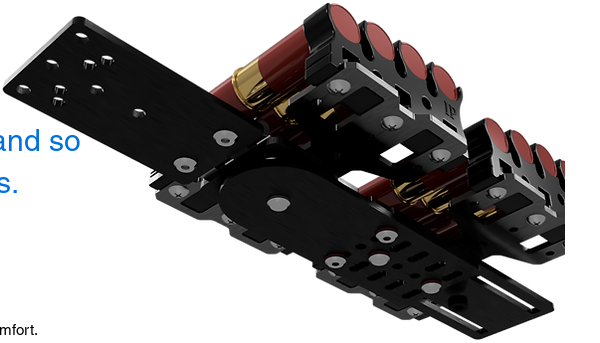What is the philosophy behind the design?
Provide a comprehensive and detailed answer to the question.

The philosophy behind the design of the drop leg support system is that 'your body is designed to move, and so should your shooting accessories', emphasizing the importance of merging functionality with comfort and eliminating bulky, restrictive setups.